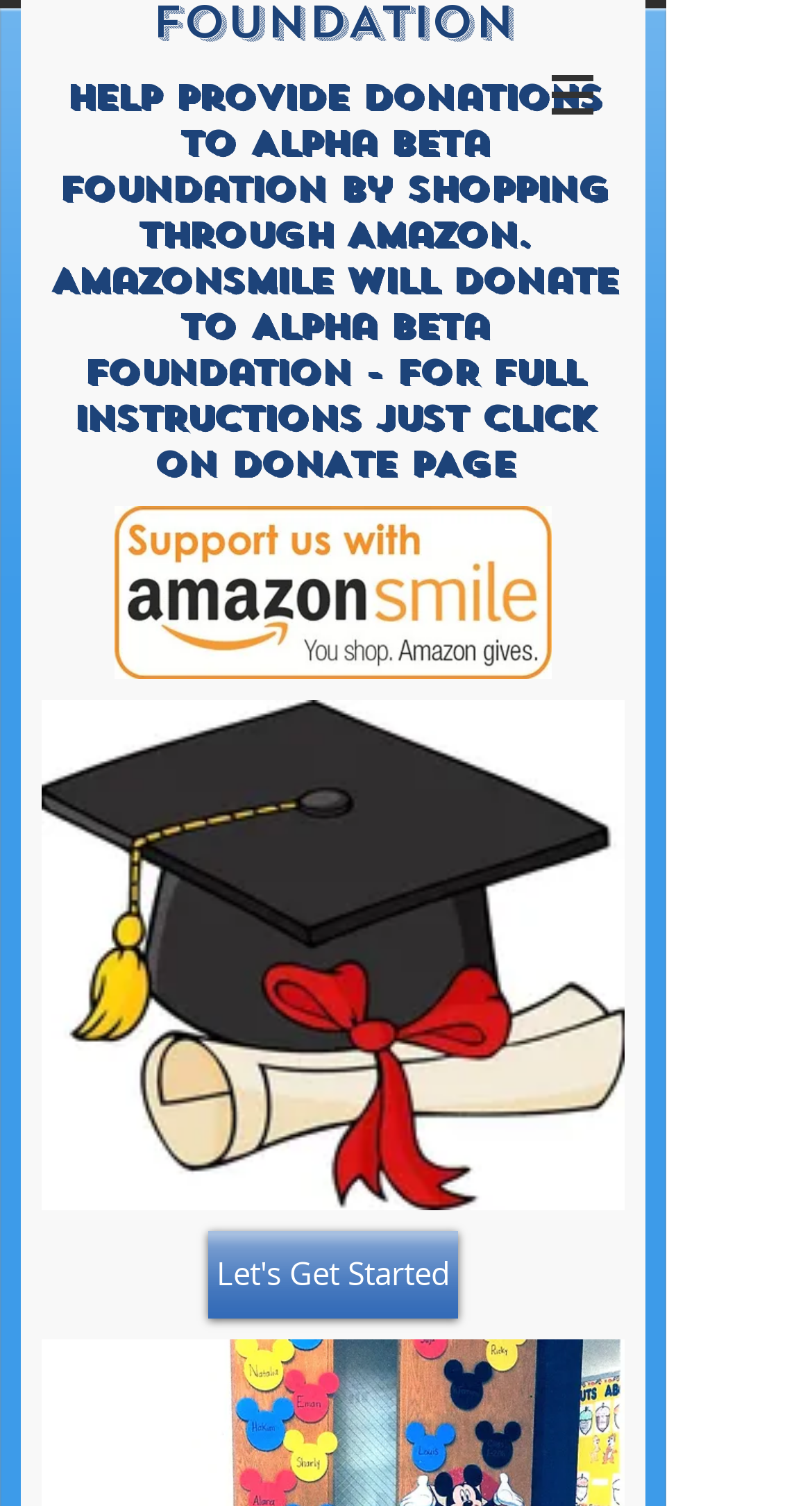Carefully examine the image and provide an in-depth answer to the question: What is the navigation menu item on the top right?

The navigation menu item on the top right is labeled 'Site', which is a dropdown menu indicated by a button with a popup menu.